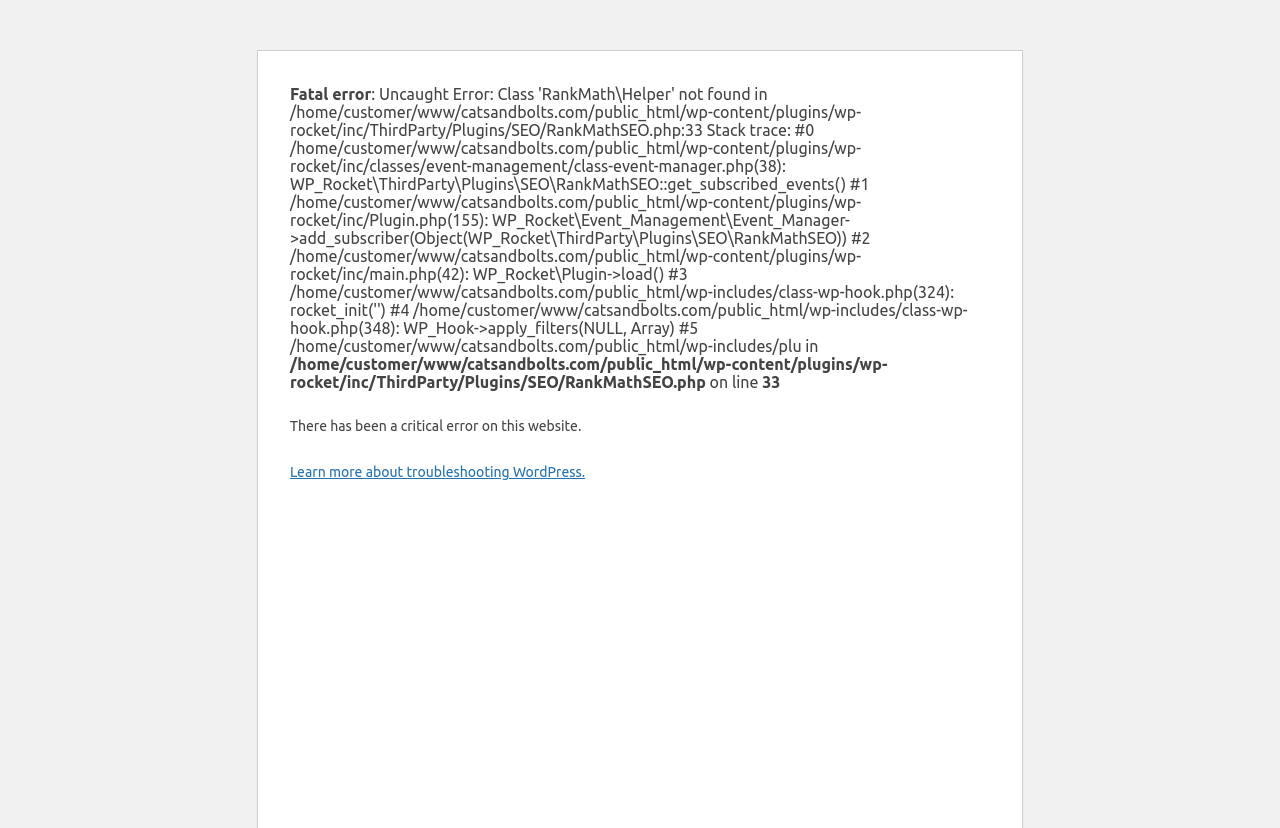Identify the bounding box coordinates for the UI element described as follows: Learn more about troubleshooting WordPress.. Use the format (top-left x, top-left y, bottom-right x, bottom-right y) and ensure all values are floating point numbers between 0 and 1.

[0.227, 0.56, 0.457, 0.58]